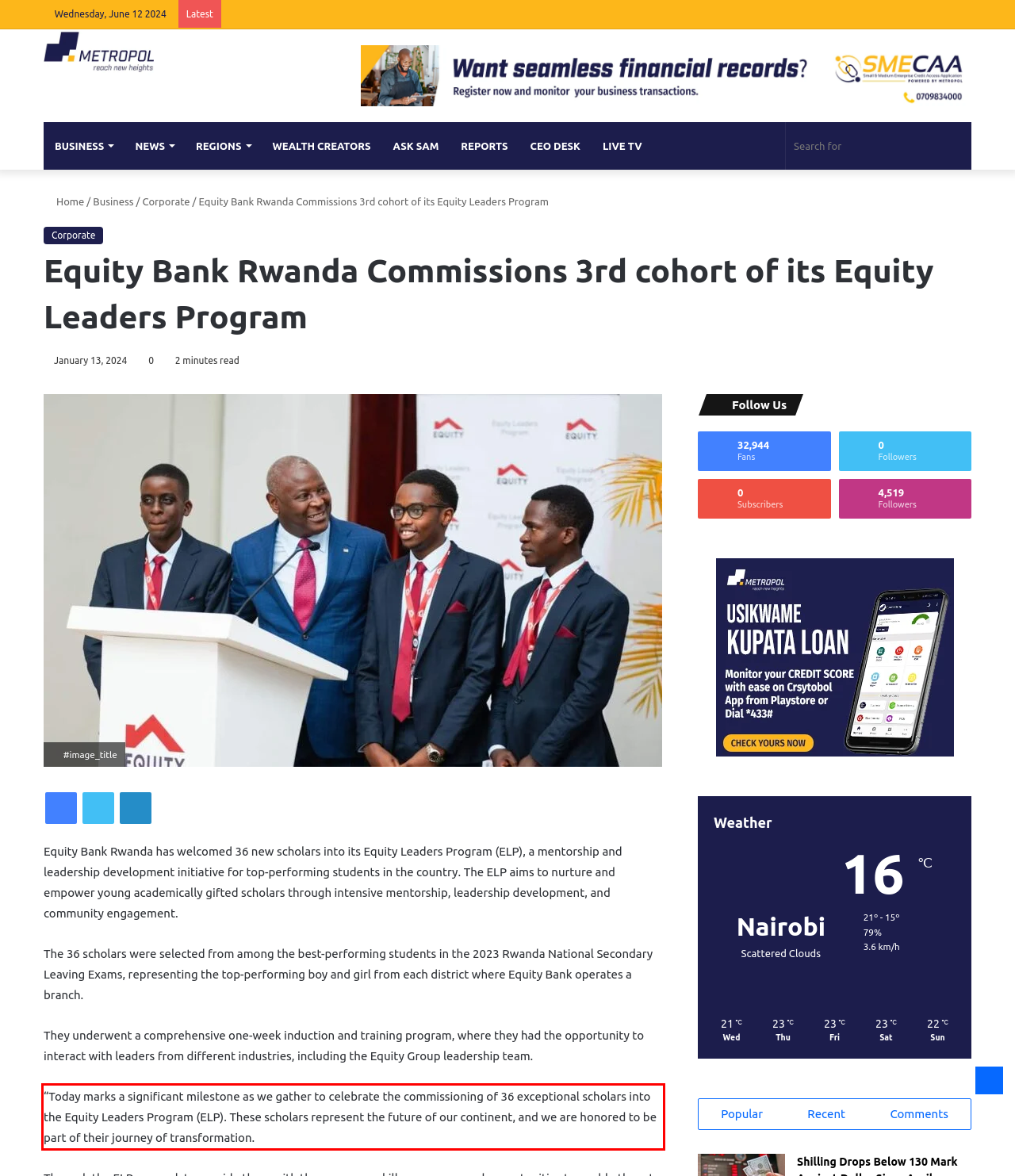Analyze the screenshot of the webpage and extract the text from the UI element that is inside the red bounding box.

“Today marks a significant milestone as we gather to celebrate the commissioning of 36 exceptional scholars into the Equity Leaders Program (ELP). These scholars represent the future of our continent, and we are honored to be part of their journey of transformation.